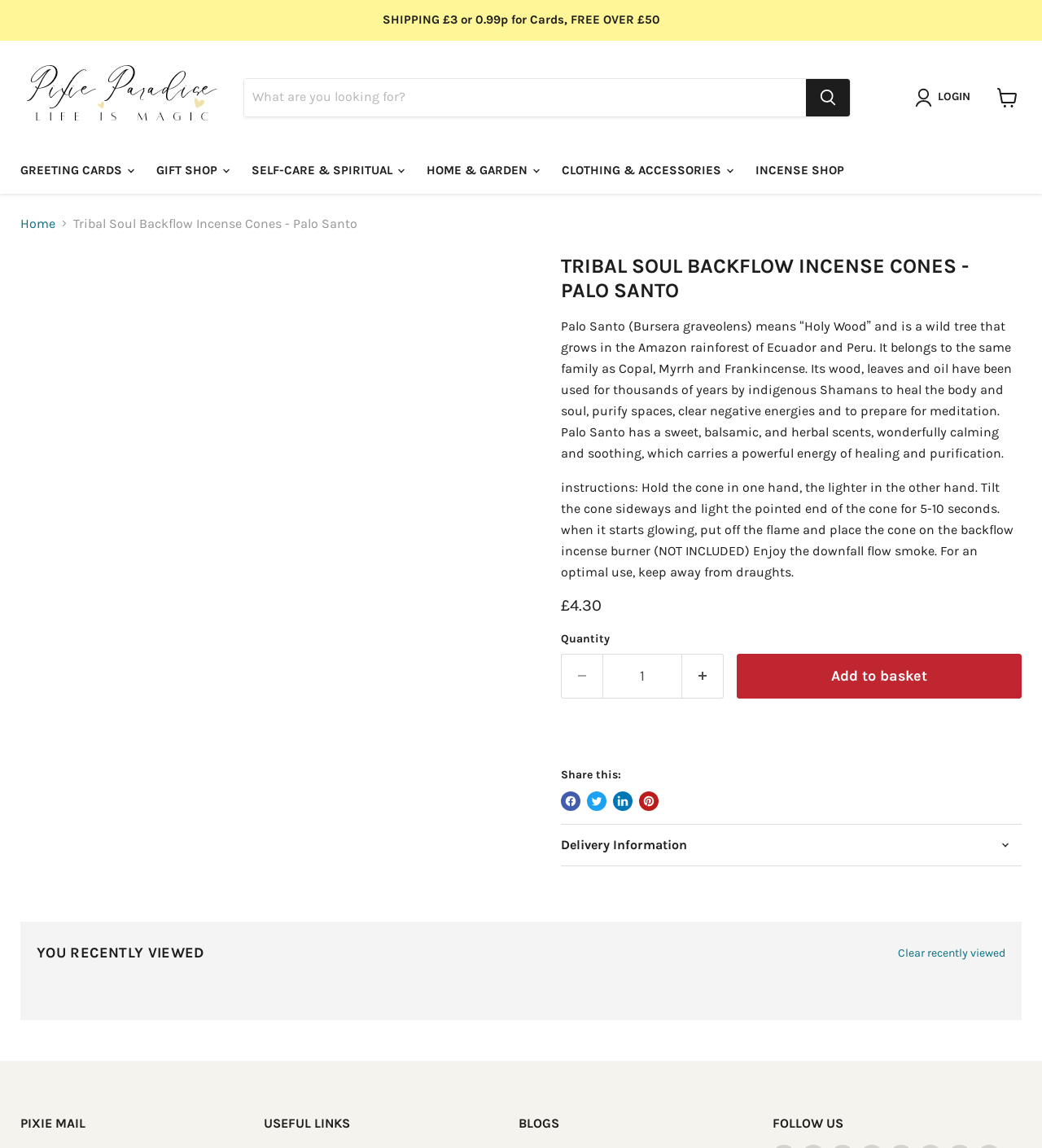Offer an in-depth caption of the entire webpage.

This webpage is about a product called Tribal Soul Backflow Incense Cones - Palo Santo, which is a type of incense cone made from the wood of the Palo Santo tree. The page has a navigation menu at the top, with links to different categories such as "What's your obsession?", "GREETING CARDS", "GIFT SHOP", and "INCENSE SHOP". 

Below the navigation menu, there is a search bar where users can search for products. On the top right corner, there are links to "LOGIN" and "View basket", with a small image of a basket next to the "View basket" link.

The main content of the page is about the Palo Santo incense cones. There is a large image of the product, followed by a heading that reads "TRIBAL SOUL BACKFLOW INCENSE CONES - PALO SANTO". Below the heading, there is a detailed description of the product, which explains its origins, uses, and benefits. The description is divided into two paragraphs, with the first paragraph explaining the history and properties of Palo Santo, and the second paragraph providing instructions on how to use the incense cones.

Below the product description, there is a section that displays the price of the product, which is £4.30. Users can adjust the quantity of the product they want to purchase using a spin button, and there is an "Add to basket" button next to it. 

On the right side of the page, there is a section that allows users to share the product on social media platforms such as Facebook, Twitter, LinkedIn, and Pinterest. 

At the bottom of the page, there are several sections, including "Delivery Information", "Recently viewed products", "PIXIE MAIL", "USEFUL LINKS", "BLOGS", and "FOLLOW US". These sections provide additional information and links to other parts of the website.